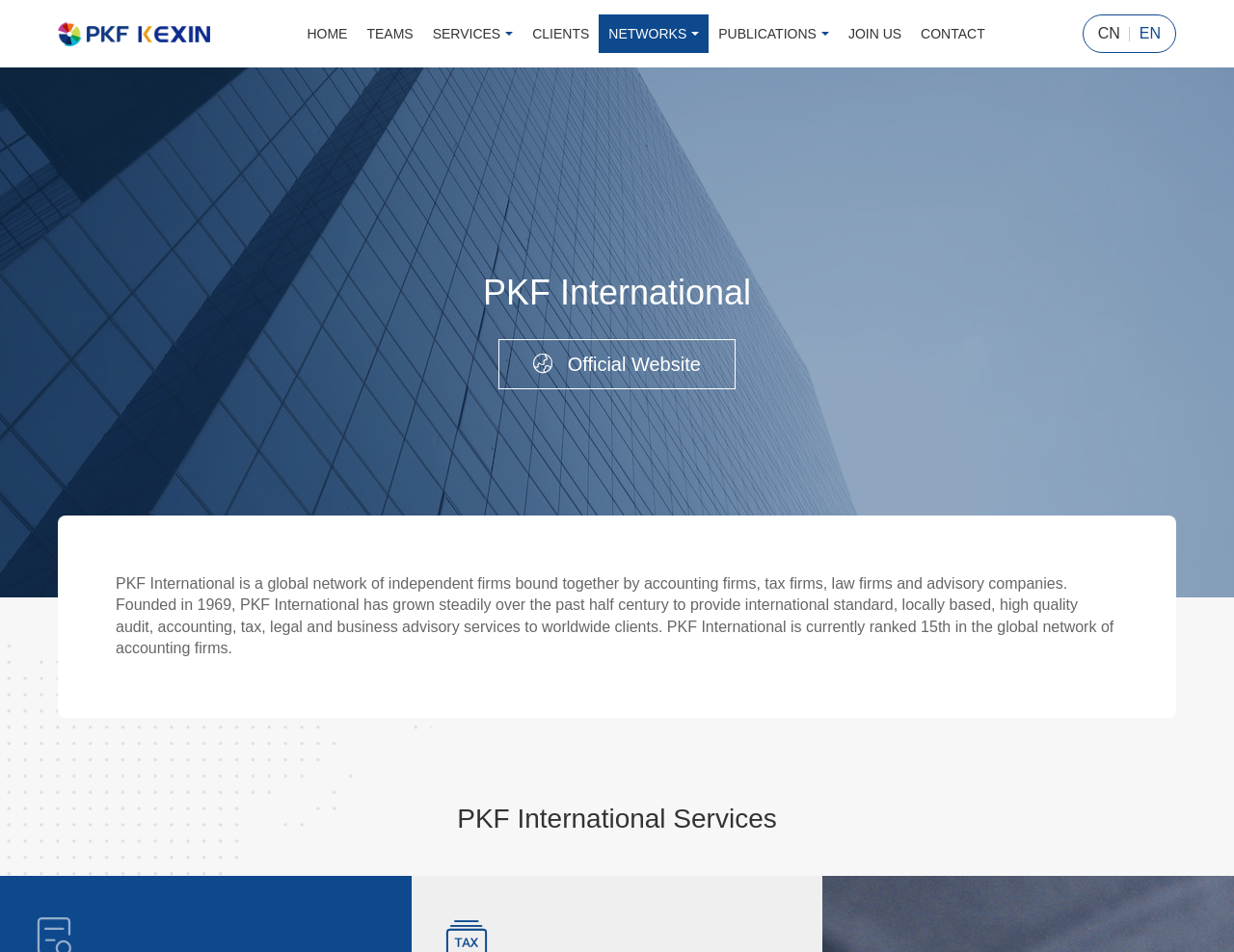Determine the coordinates of the bounding box that should be clicked to complete the instruction: "Visit PKF International official website". The coordinates should be represented by four float numbers between 0 and 1: [left, top, right, bottom].

[0.404, 0.356, 0.596, 0.409]